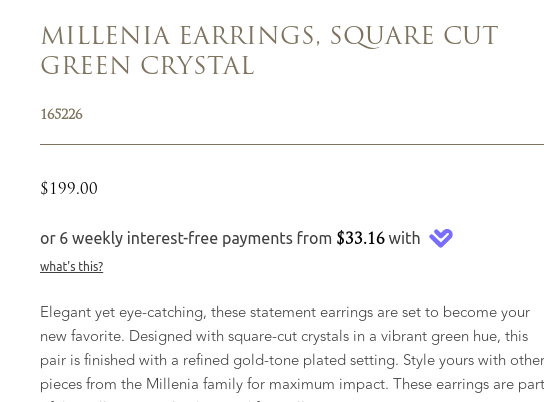Answer the question using only one word or a concise phrase: How many interest-free payments are available for the earrings?

Six